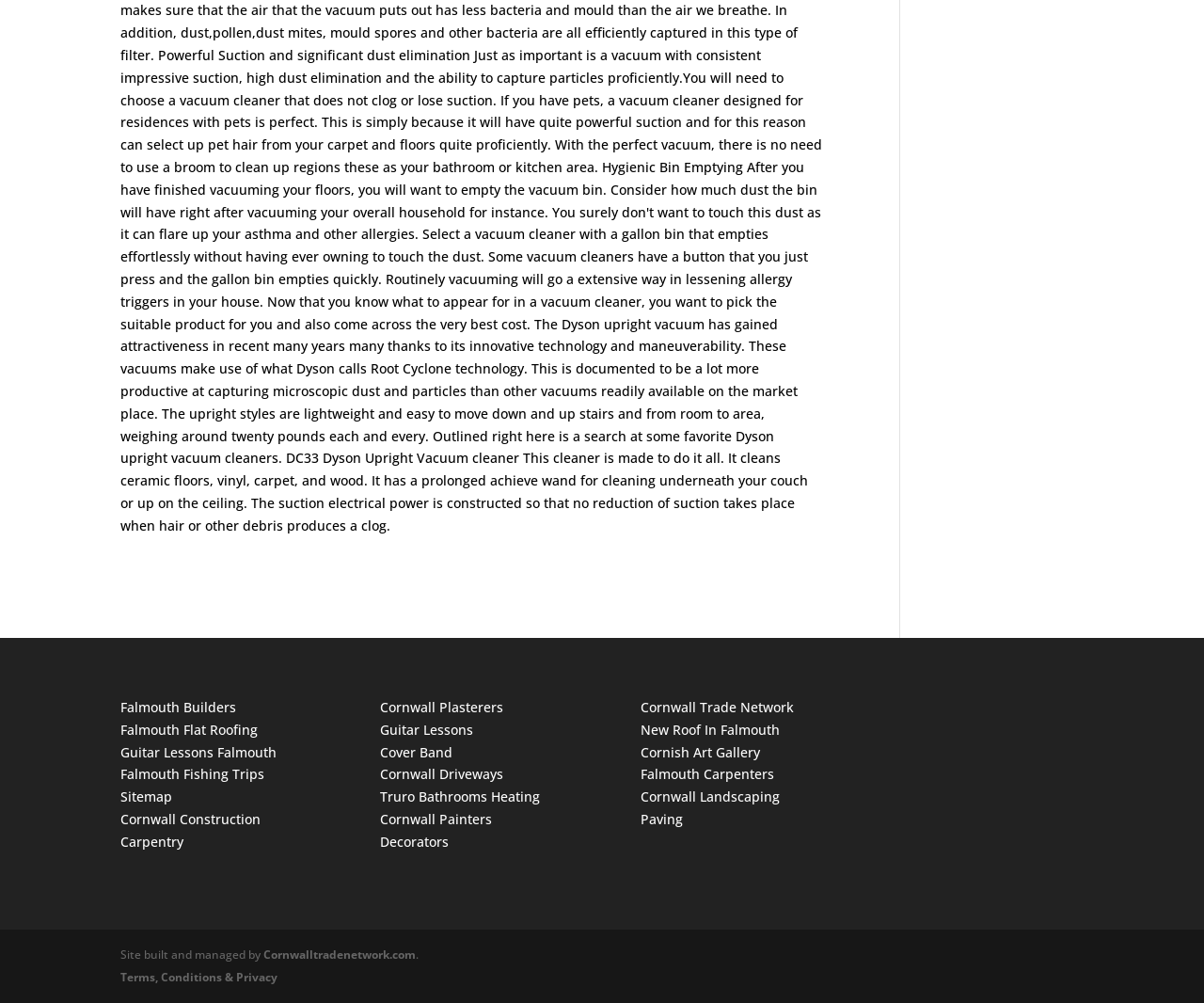Given the following UI element description: "Cornwall Painters Decorators", find the bounding box coordinates in the webpage screenshot.

[0.316, 0.808, 0.409, 0.848]